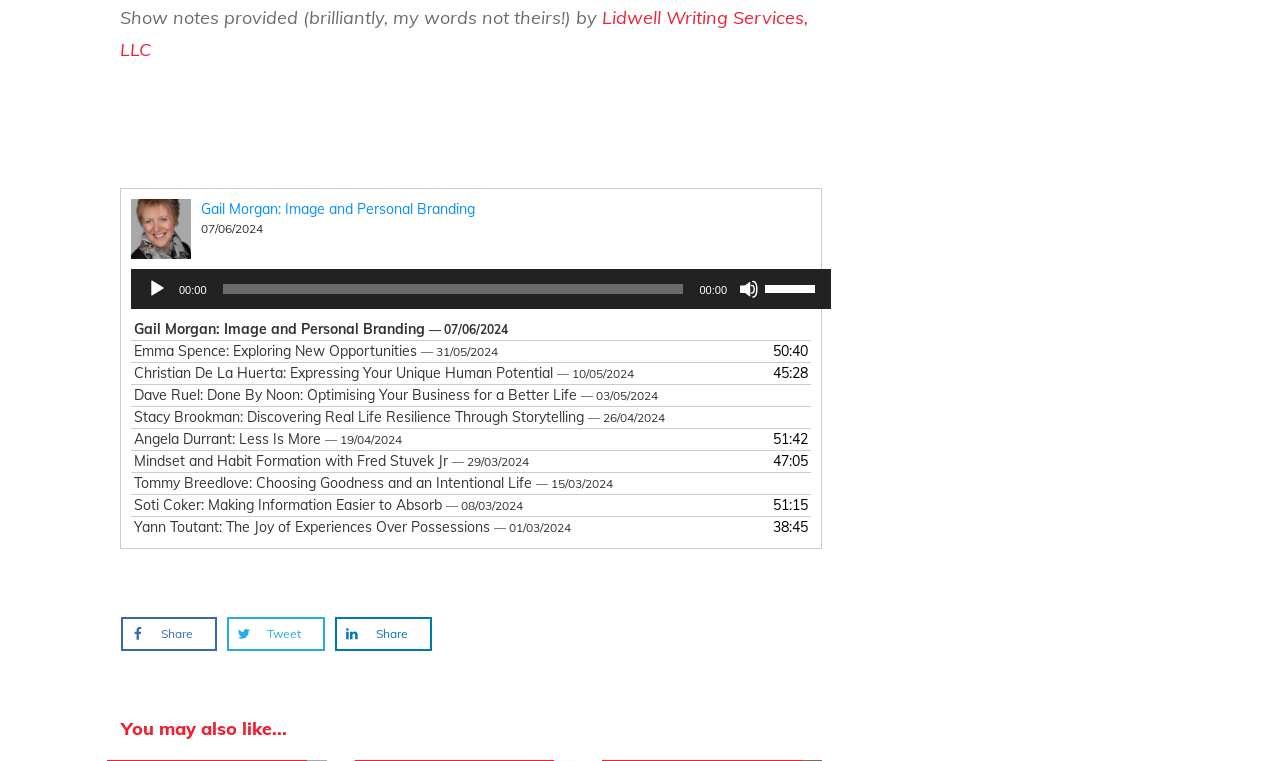Show the bounding box coordinates for the element that needs to be clicked to execute the following instruction: "Share the content". Provide the coordinates in the form of four float numbers between 0 and 1, i.e., [left, top, right, bottom].

[0.096, 0.814, 0.168, 0.853]